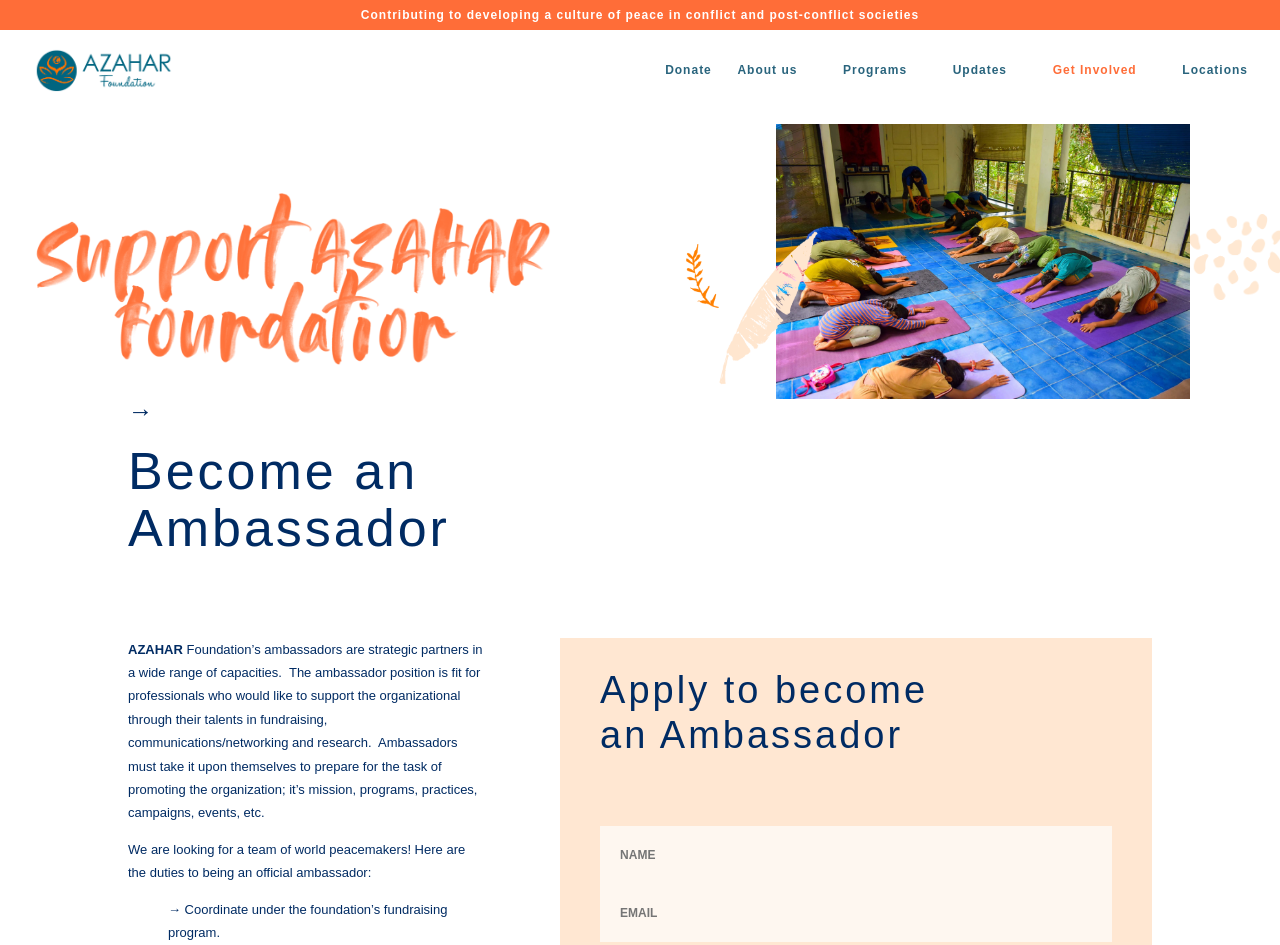Locate the bounding box coordinates of the clickable part needed for the task: "Click on the 'AZAHAR Foundation' link".

[0.026, 0.065, 0.135, 0.081]